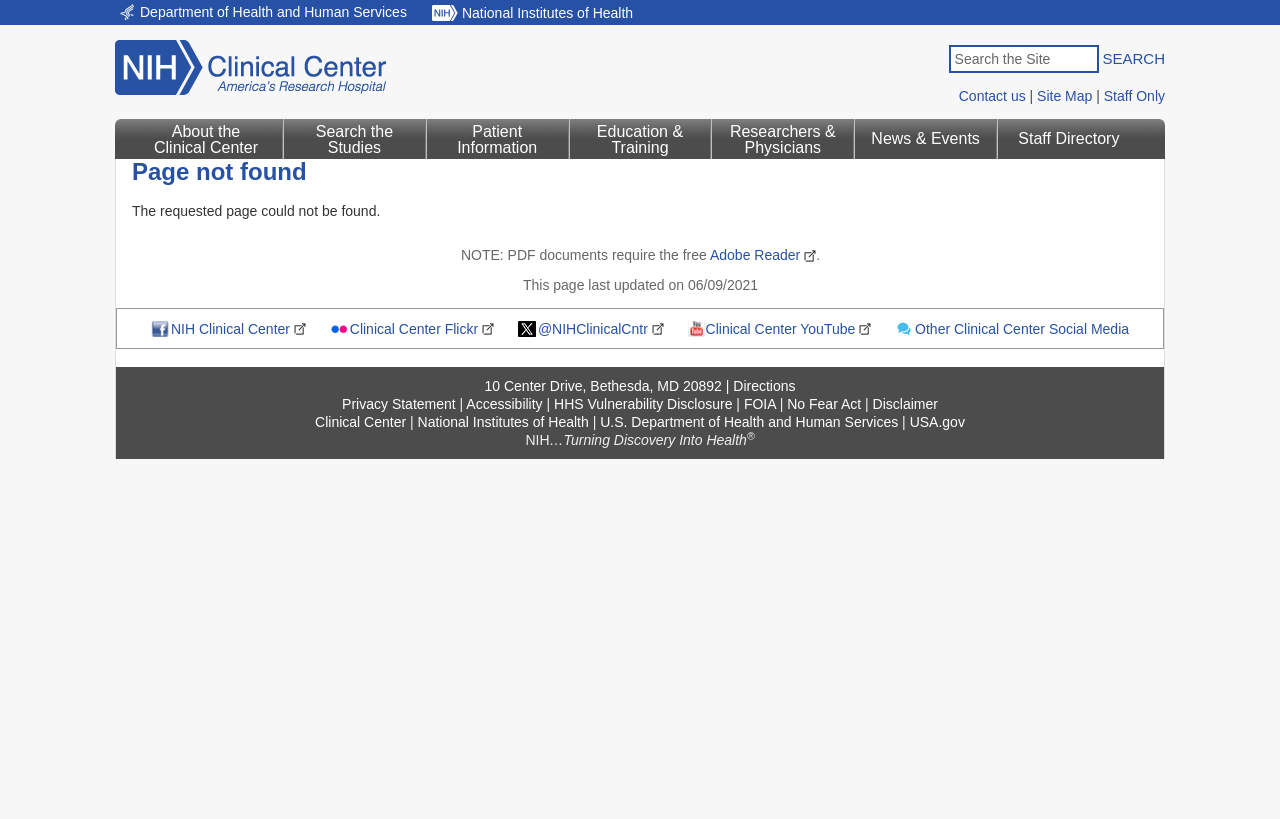Determine the bounding box coordinates for the clickable element to execute this instruction: "Visit NIH Clinical Center". Provide the coordinates as four float numbers between 0 and 1, i.e., [left, top, right, bottom].

[0.118, 0.392, 0.227, 0.412]